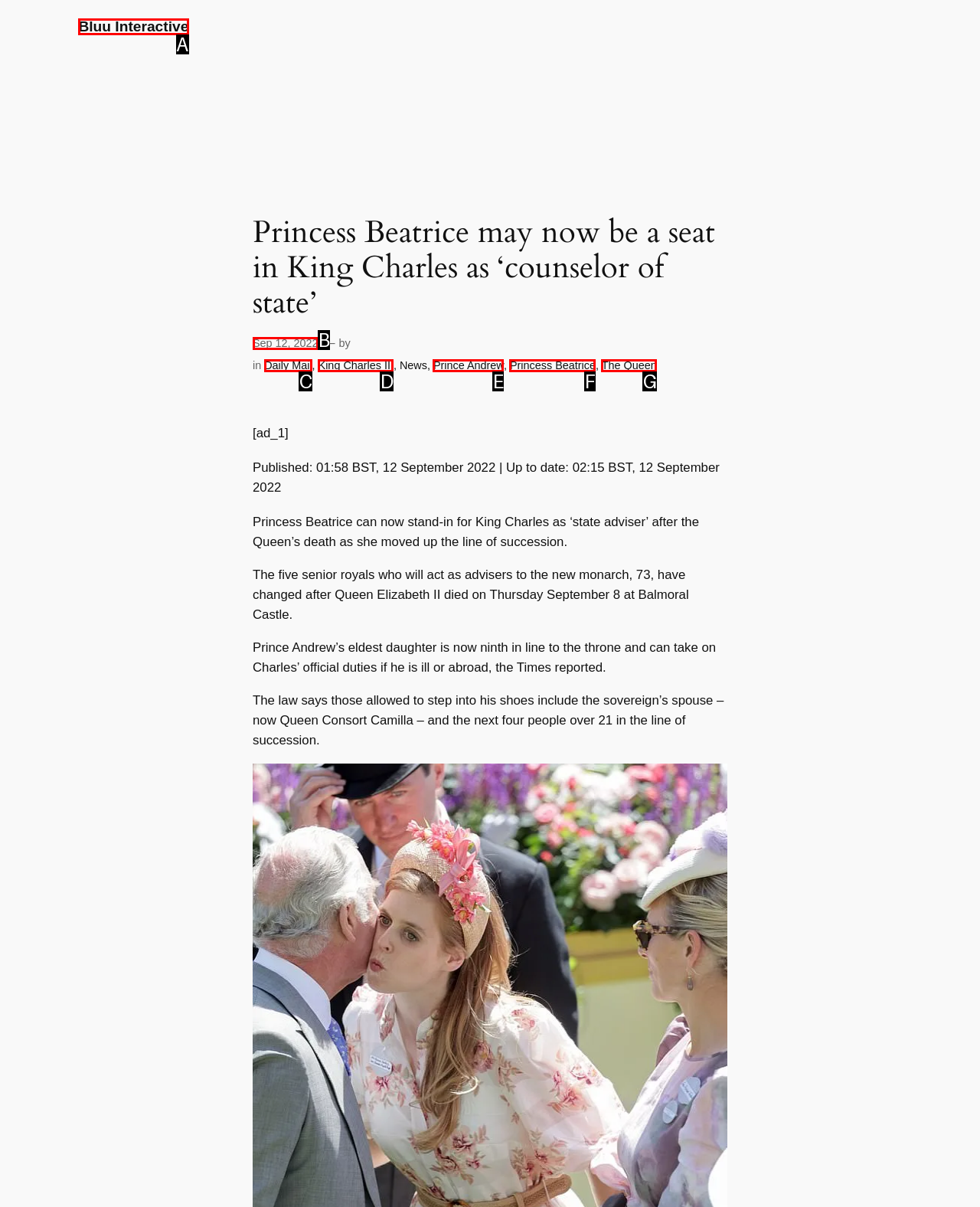Find the option that aligns with: Wouter Gysemans
Provide the letter of the corresponding option.

None